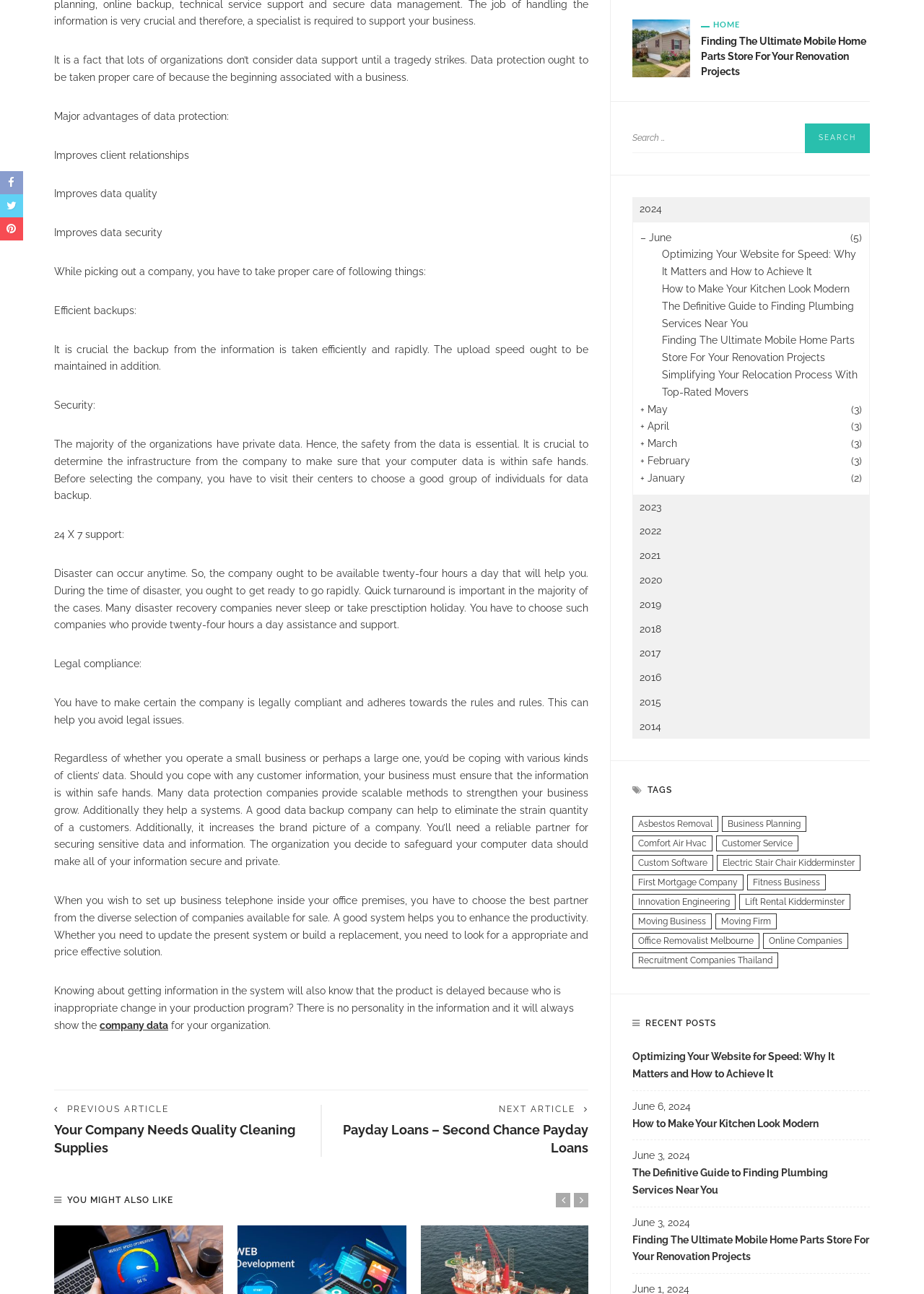Based on the element description: "value="Search"", identify the UI element and provide its bounding box coordinates. Use four float numbers between 0 and 1, [left, top, right, bottom].

[0.871, 0.095, 0.941, 0.118]